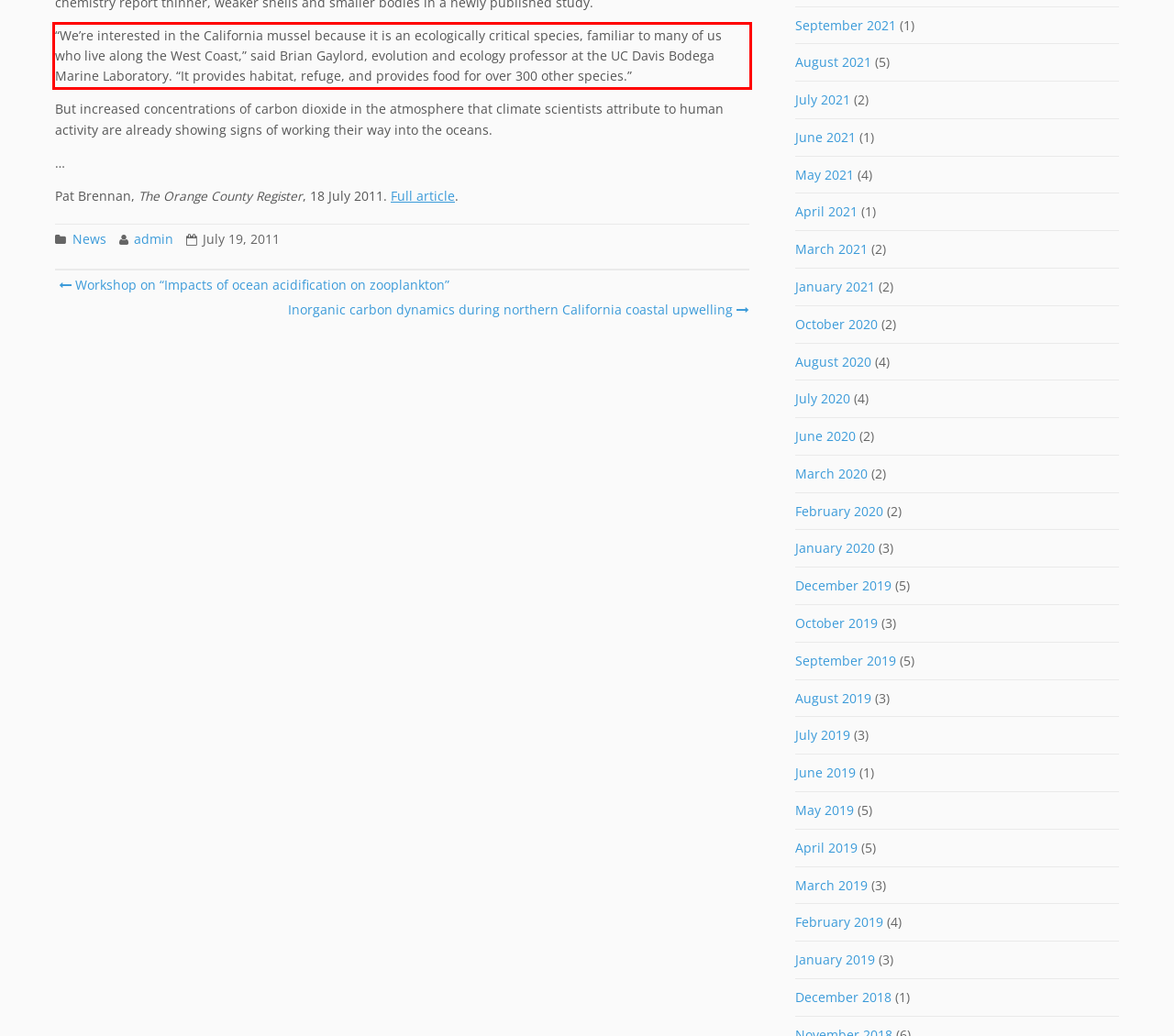Using OCR, extract the text content found within the red bounding box in the given webpage screenshot.

“We’re interested in the California mussel because it is an ecologically critical species, familiar to many of us who live along the West Coast,” said Brian Gaylord, evolution and ecology professor at the UC Davis Bodega Marine Laboratory. “It provides habitat, refuge, and provides food for over 300 other species.”